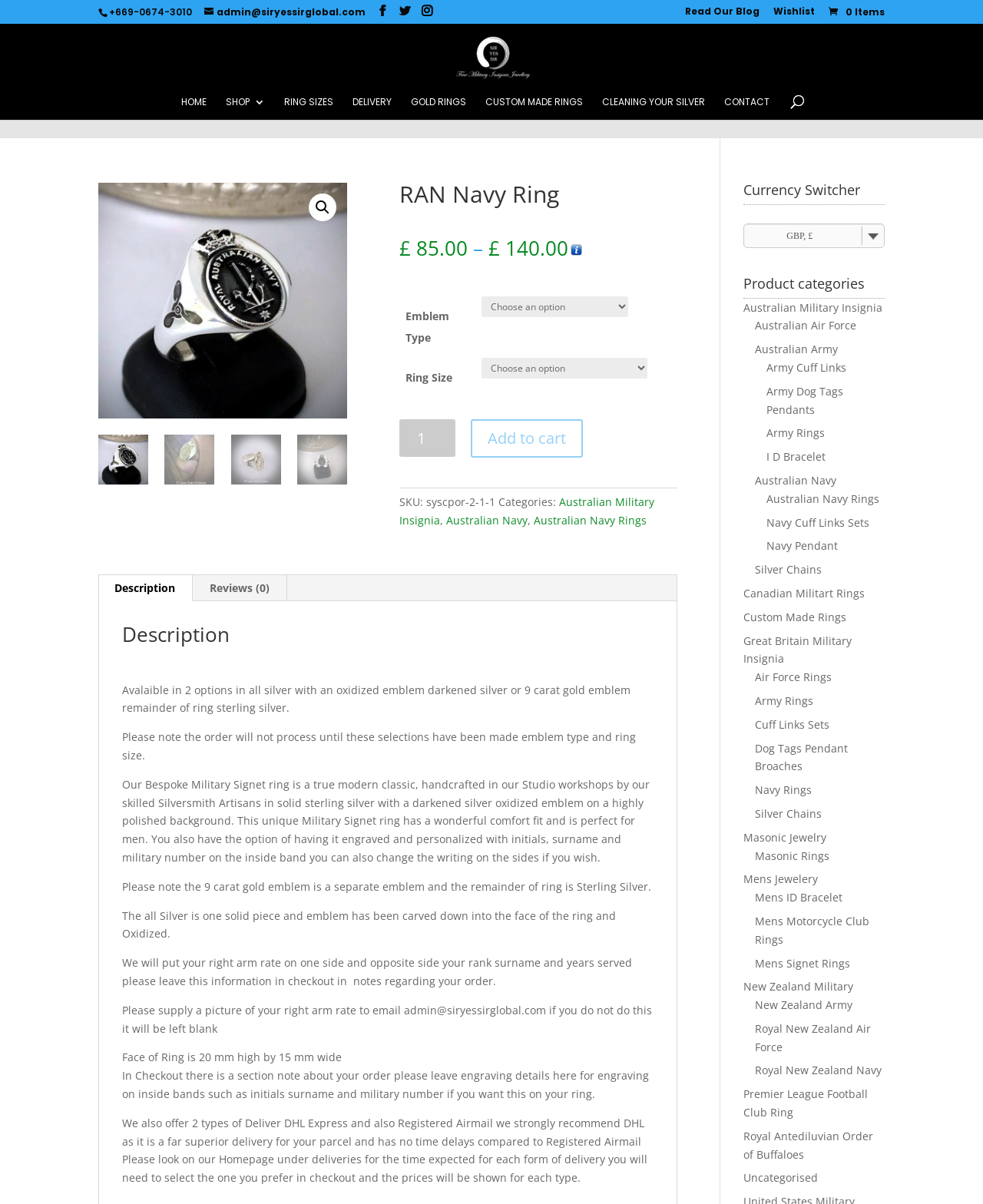What is the recommended delivery method?
Refer to the image and give a detailed answer to the question.

The product description recommends DHL Express as a delivery method, stating that it is a 'far superior delivery for your parcel and has no time delays compared to Registered Airmail'.